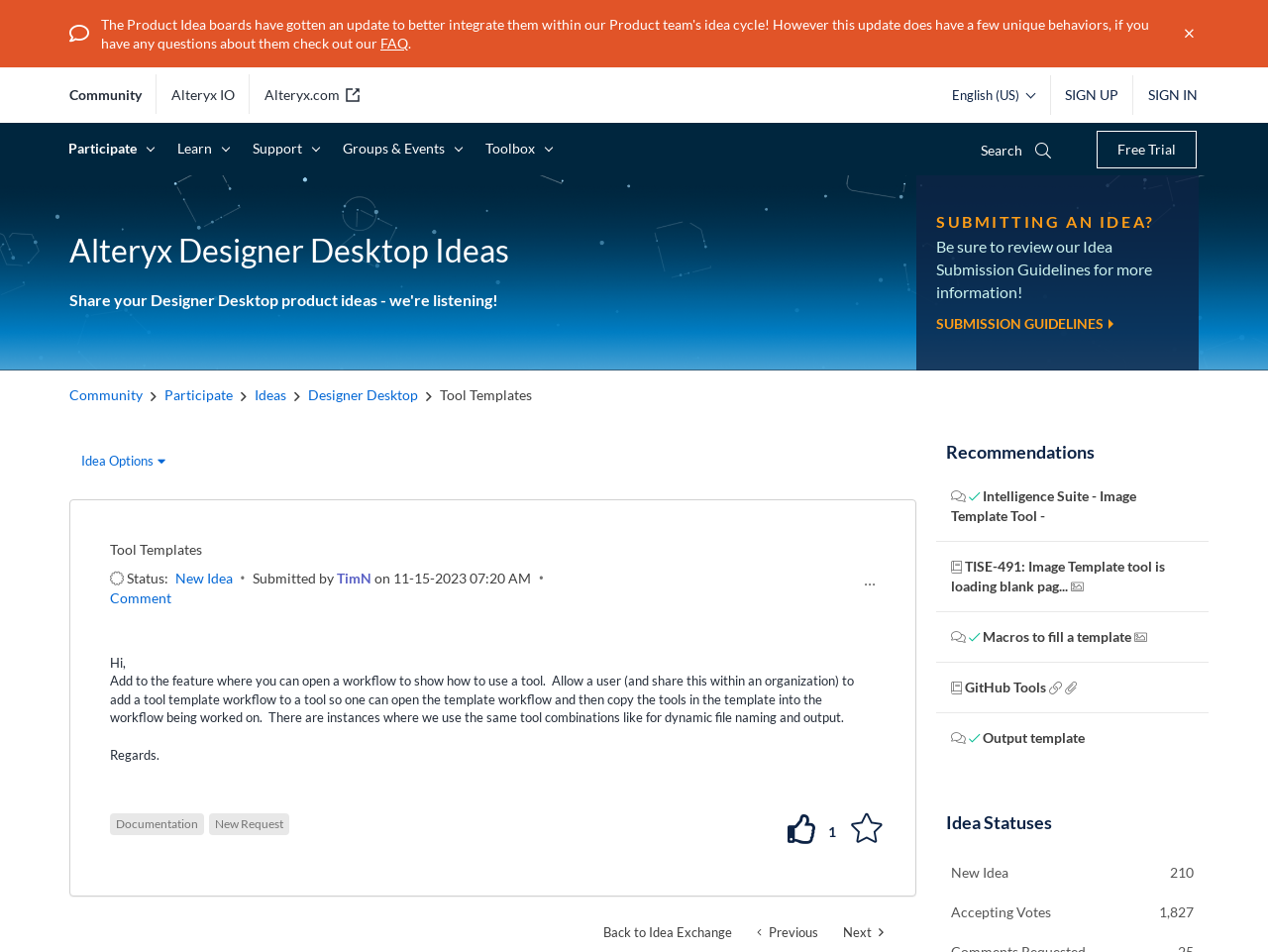Locate the bounding box coordinates of the clickable area to execute the instruction: "View profile of TimN". Provide the coordinates as four float numbers between 0 and 1, represented as [left, top, right, bottom].

[0.266, 0.598, 0.293, 0.616]